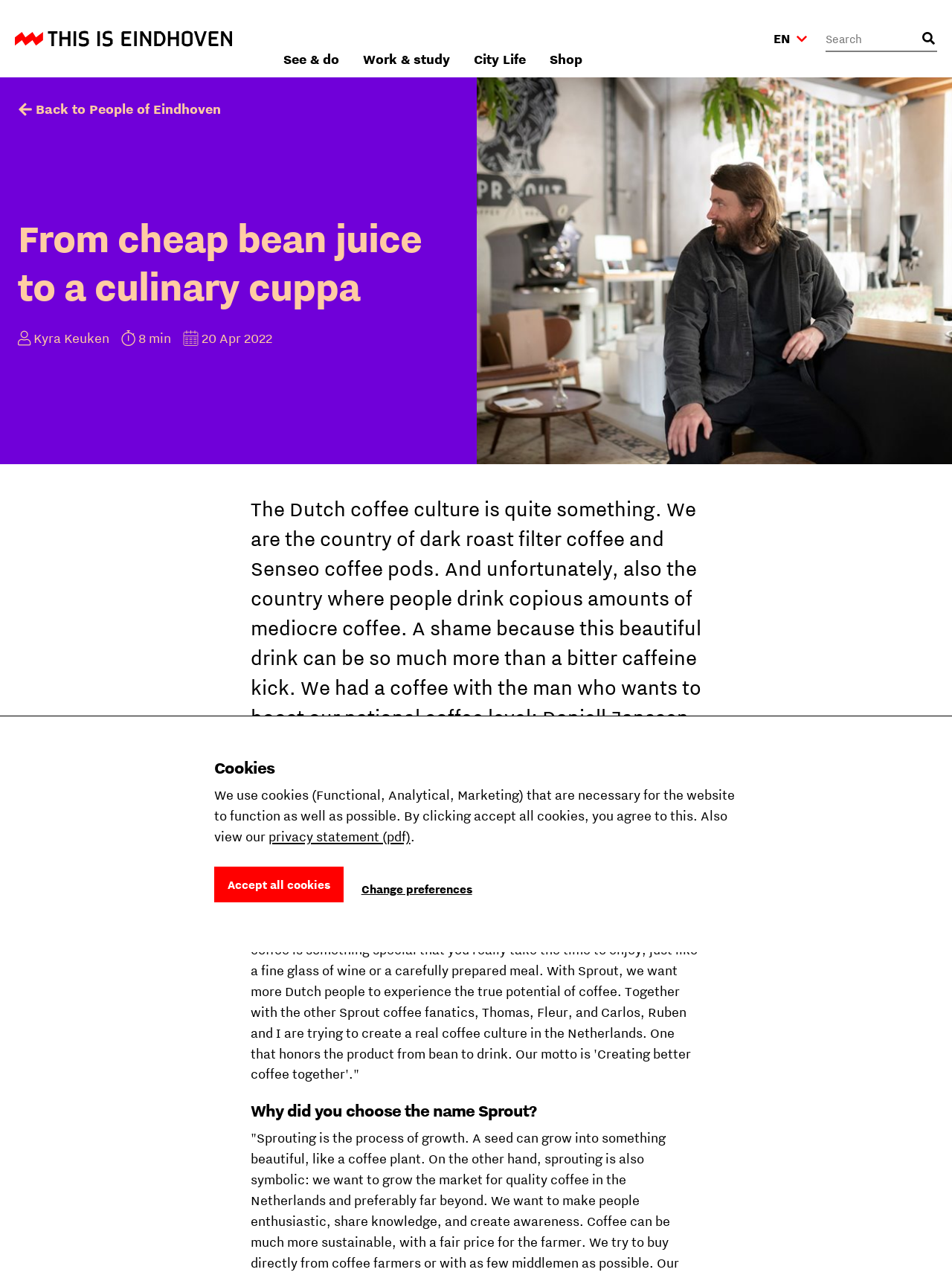Can you show the bounding box coordinates of the region to click on to complete the task described in the instruction: "Go to the page of Sprout Coffee Roasters"?

[0.287, 0.574, 0.515, 0.594]